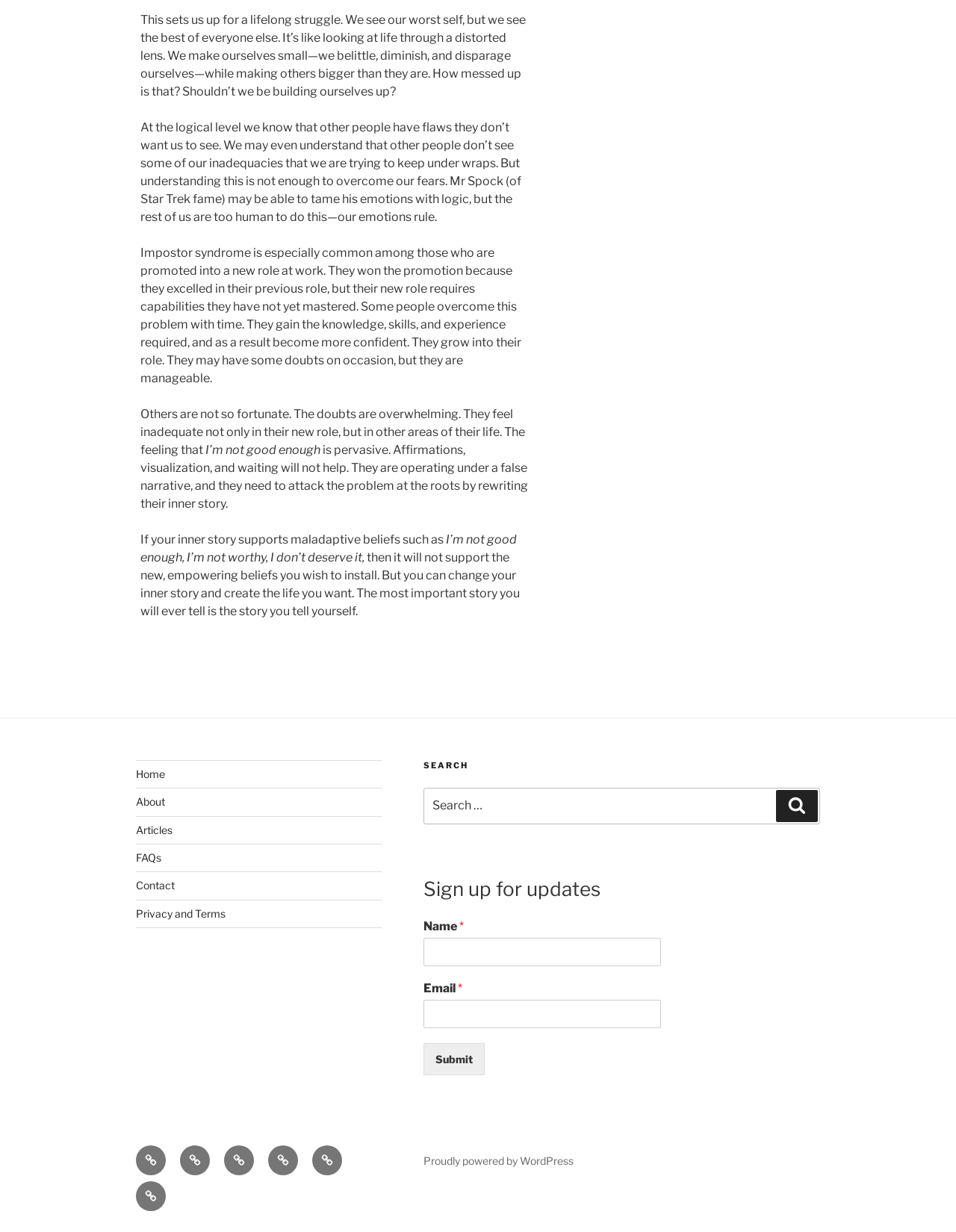Highlight the bounding box coordinates of the element that should be clicked to carry out the following instruction: "Go to the home page". The coordinates must be given as four float numbers ranging from 0 to 1, i.e., [left, top, right, bottom].

[0.142, 0.623, 0.173, 0.633]